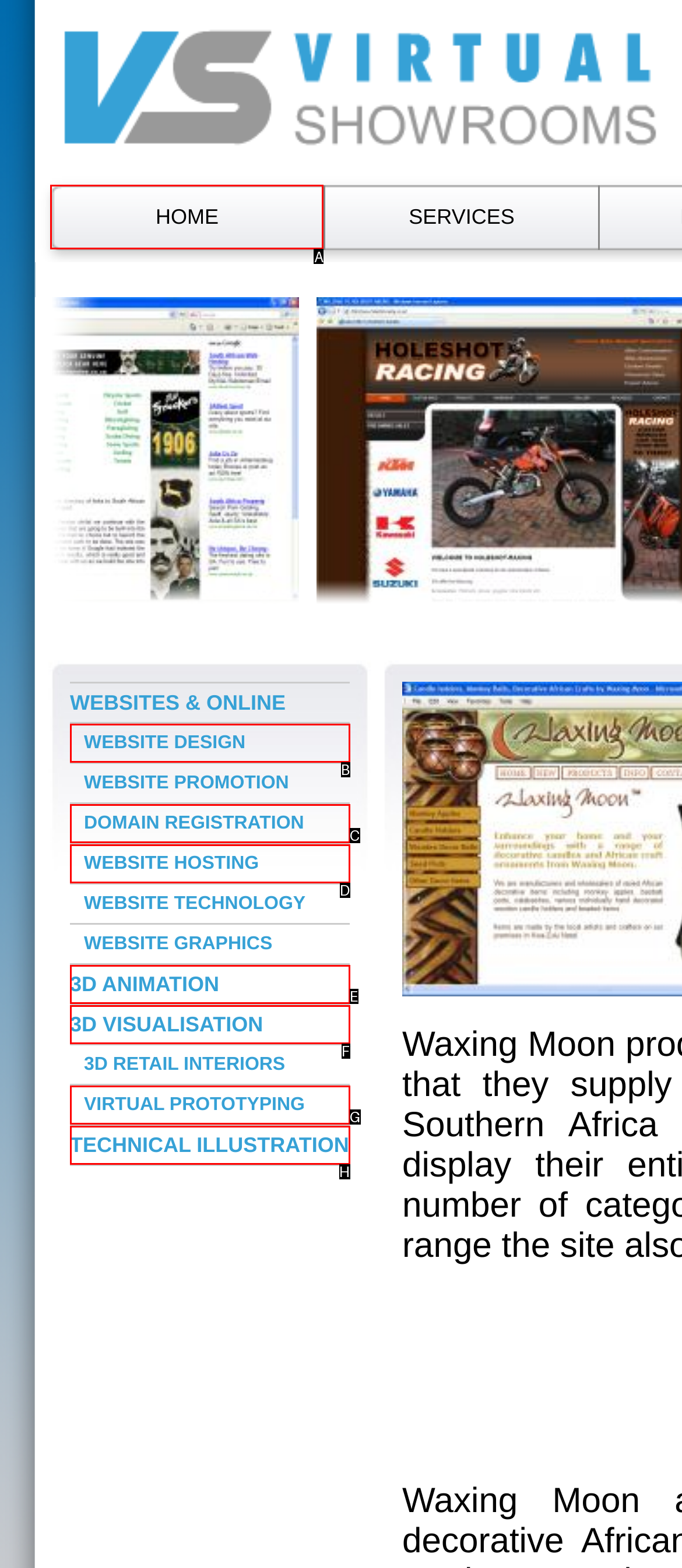Select the HTML element to finish the task: Go back Reply with the letter of the correct option.

None